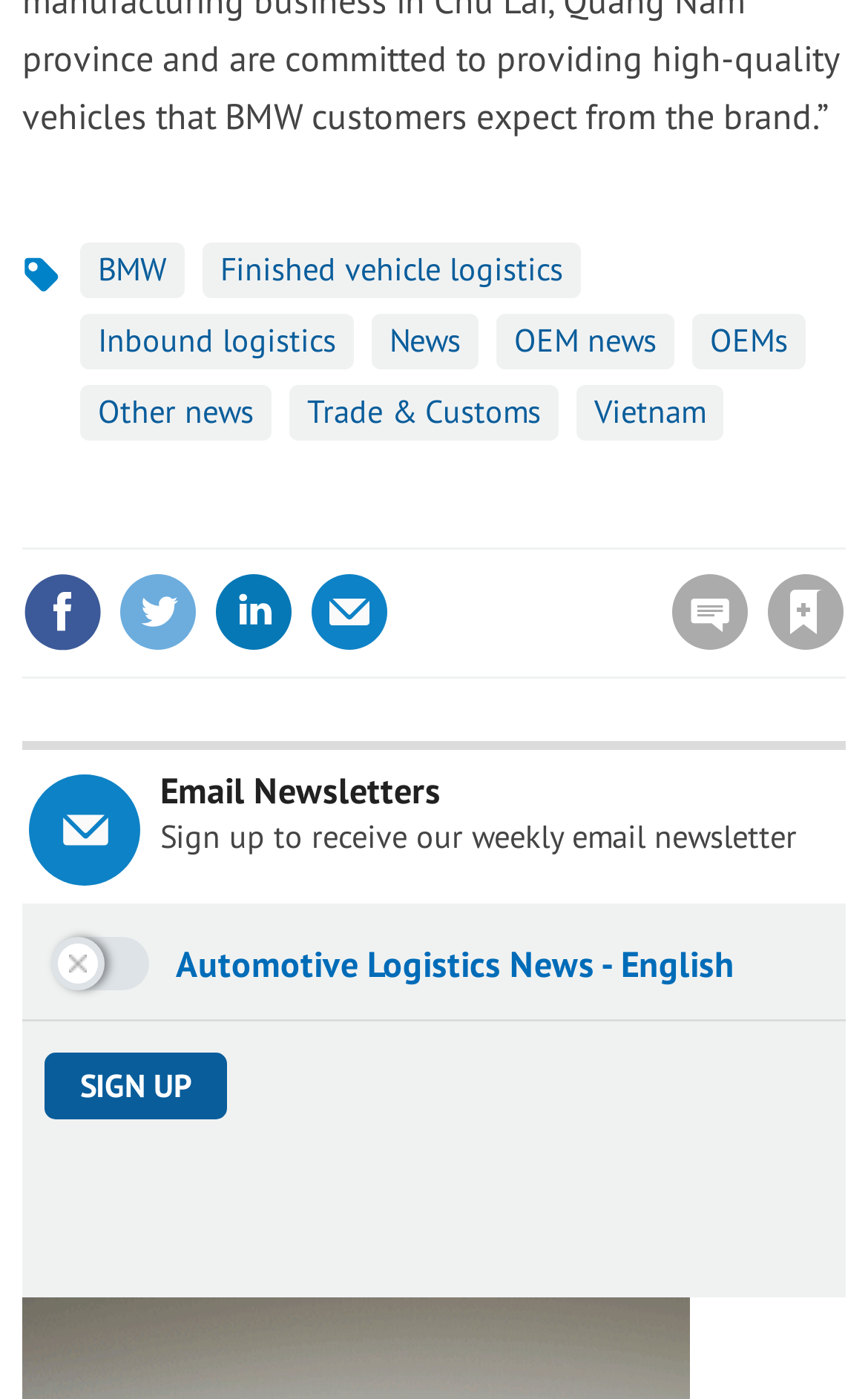Please determine the bounding box coordinates of the element's region to click in order to carry out the following instruction: "Sign up to receive the weekly email newsletter". The coordinates should be four float numbers between 0 and 1, i.e., [left, top, right, bottom].

[0.051, 0.753, 0.262, 0.801]